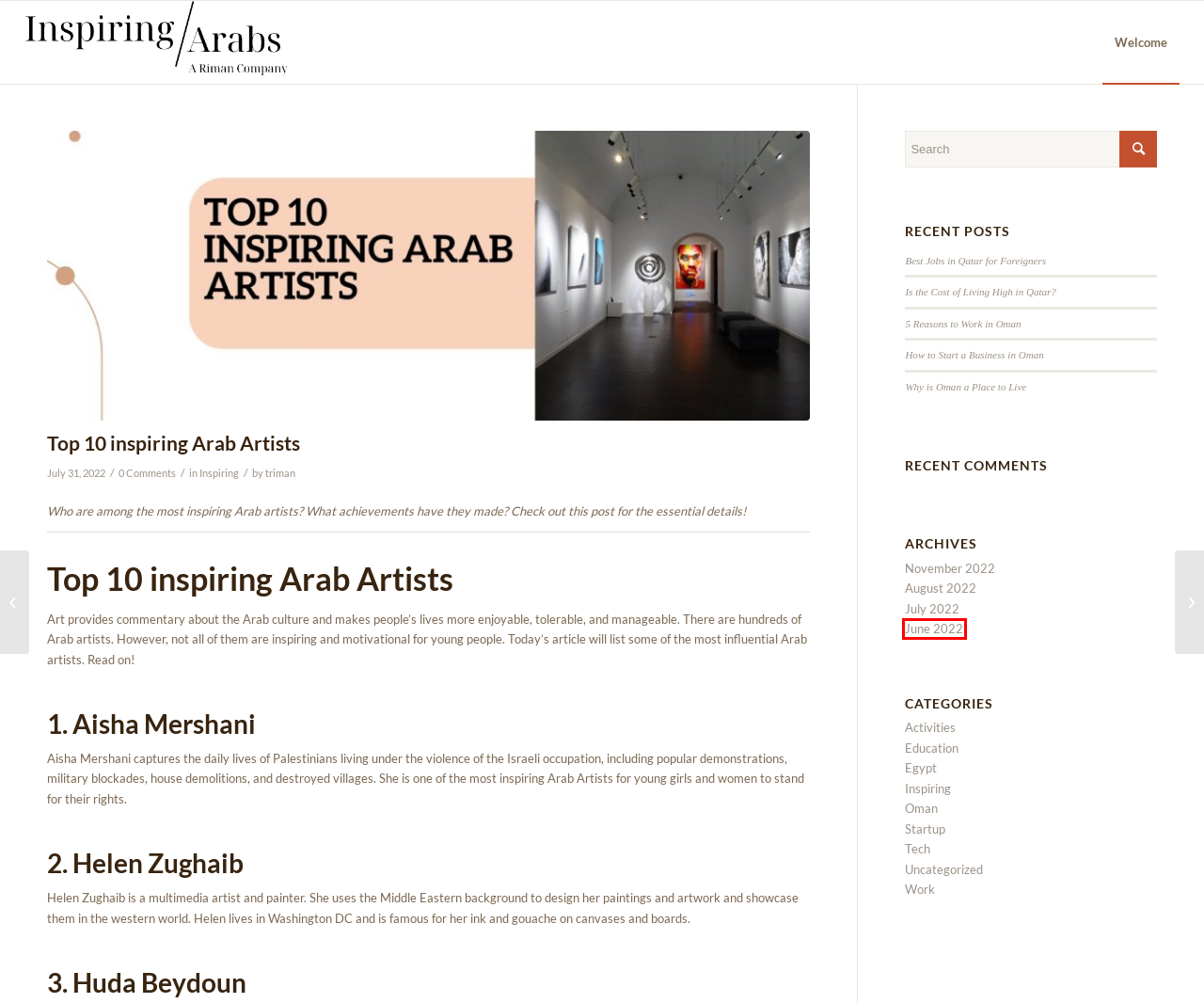Look at the given screenshot of a webpage with a red rectangle bounding box around a UI element. Pick the description that best matches the new webpage after clicking the element highlighted. The descriptions are:
A. June 2022 - Inspiring Arabs
B. Work Archives - Inspiring Arabs
C. Uncategorized Archives - Inspiring Arabs
D. Oman Archives - Inspiring Arabs
E. November 2022 - Inspiring Arabs
F. Startup Archives - Inspiring Arabs
G. Tech Archives - Inspiring Arabs
H. Ten Reasons to Work in the Gulf region - Inspiring Arabs

A